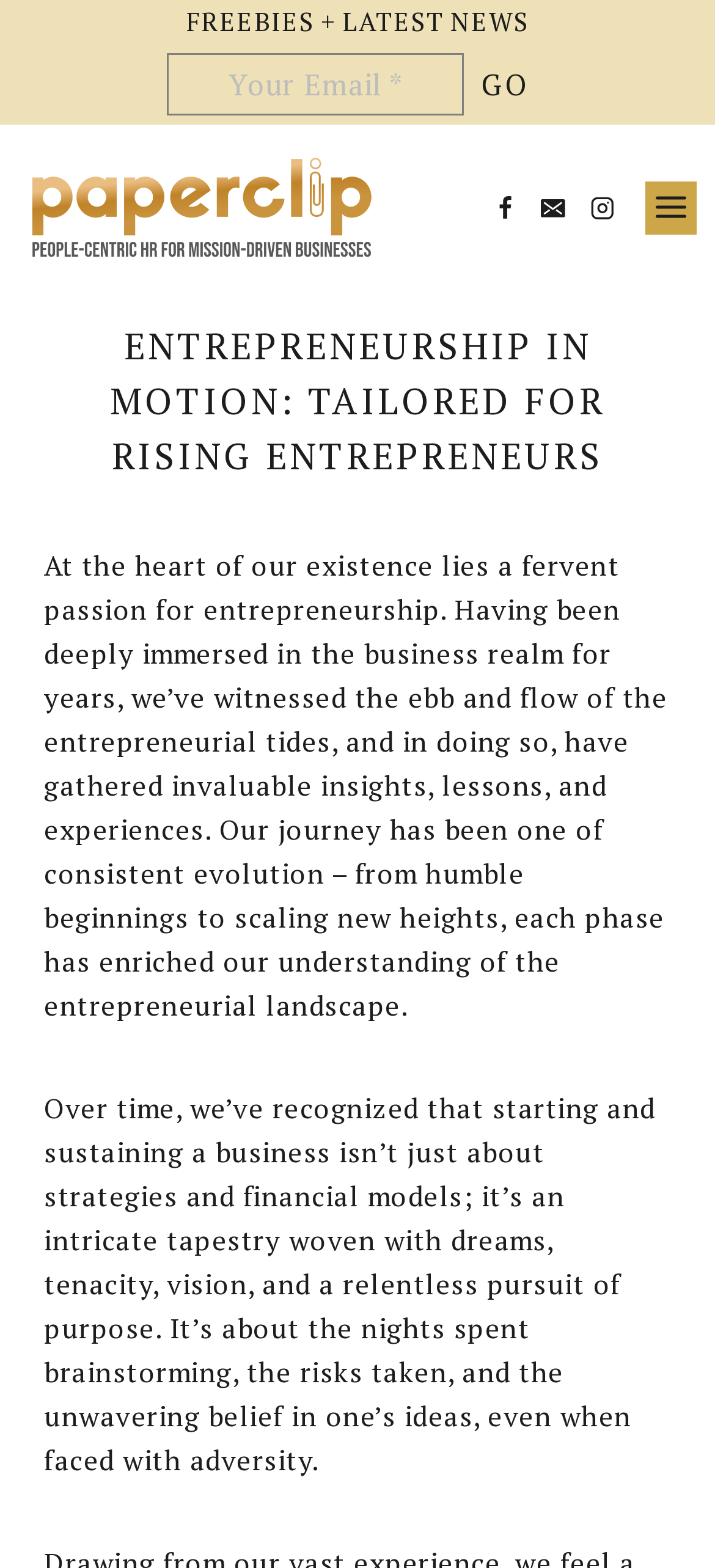Refer to the image and offer a detailed explanation in response to the question: What is the function of the 'Open menu' button?

The 'Open menu' button is located at the top right corner of the webpage, and when expanded, it reveals a menu with a header and descriptive text, suggesting that it is used to expand and collapse the menu.